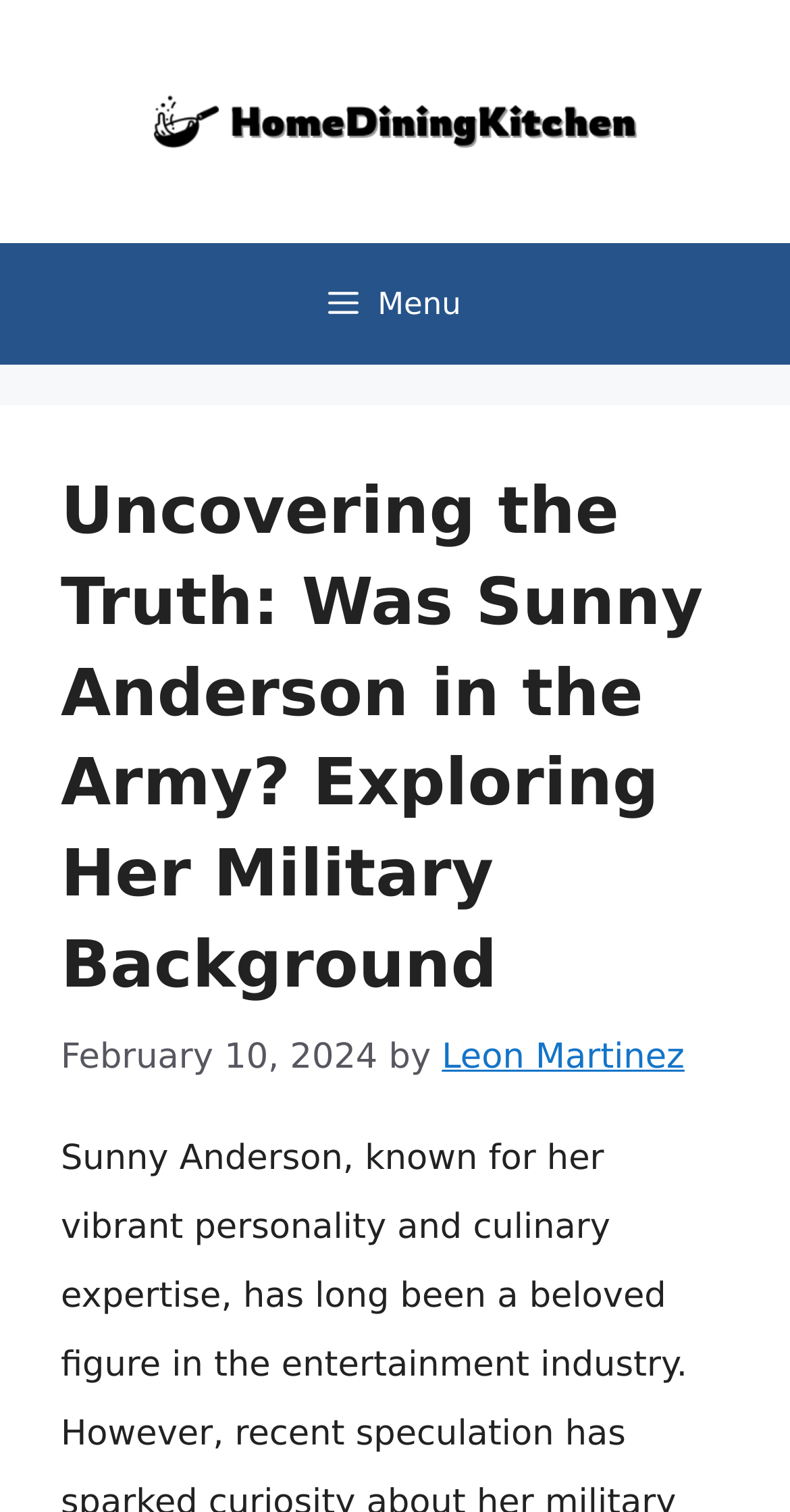What type of navigation menu is present on the webpage?
Look at the image and respond with a one-word or short phrase answer.

Primary